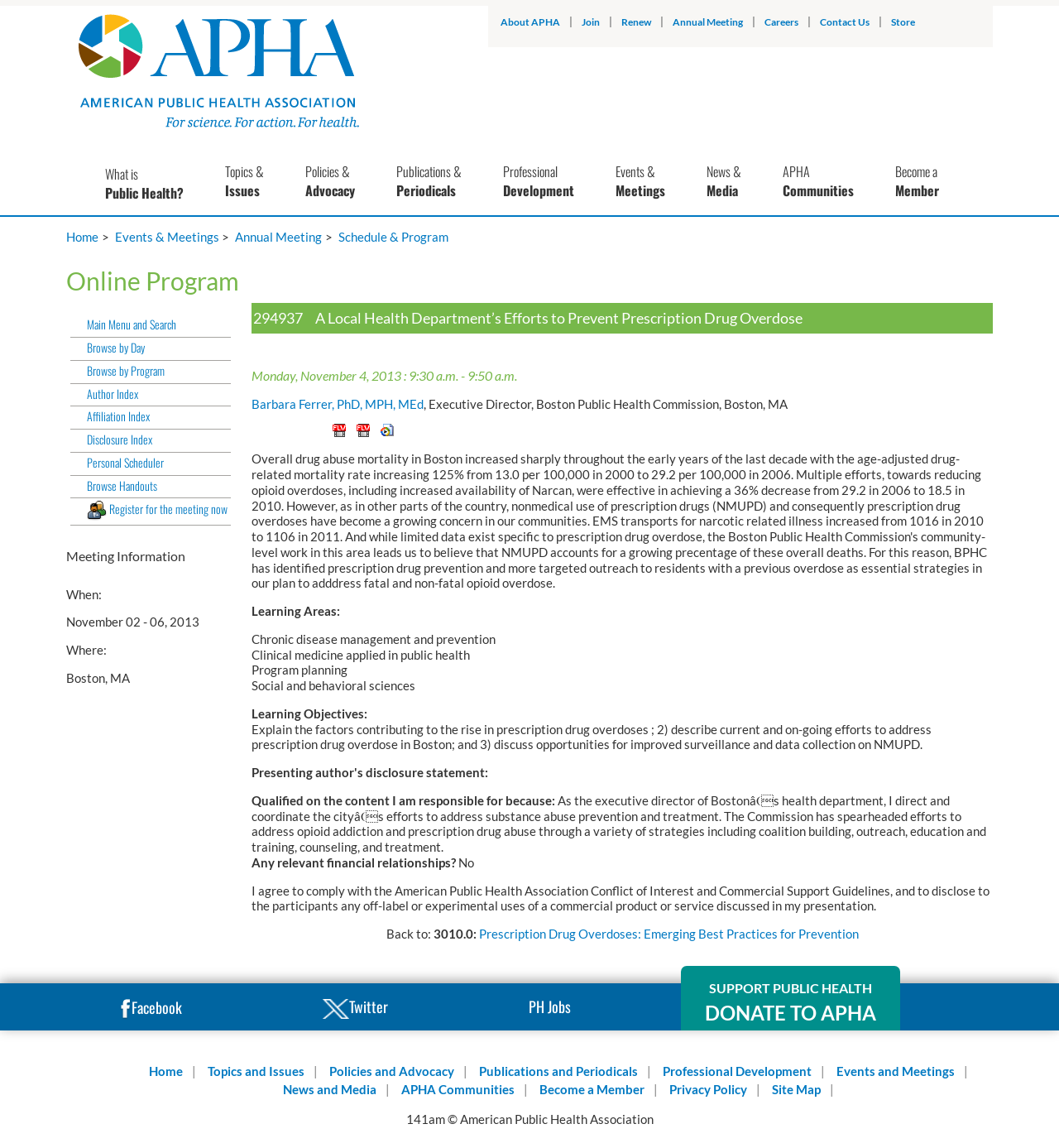Predict the bounding box of the UI element based on this description: "Main Menu and Search".

[0.066, 0.276, 0.218, 0.294]